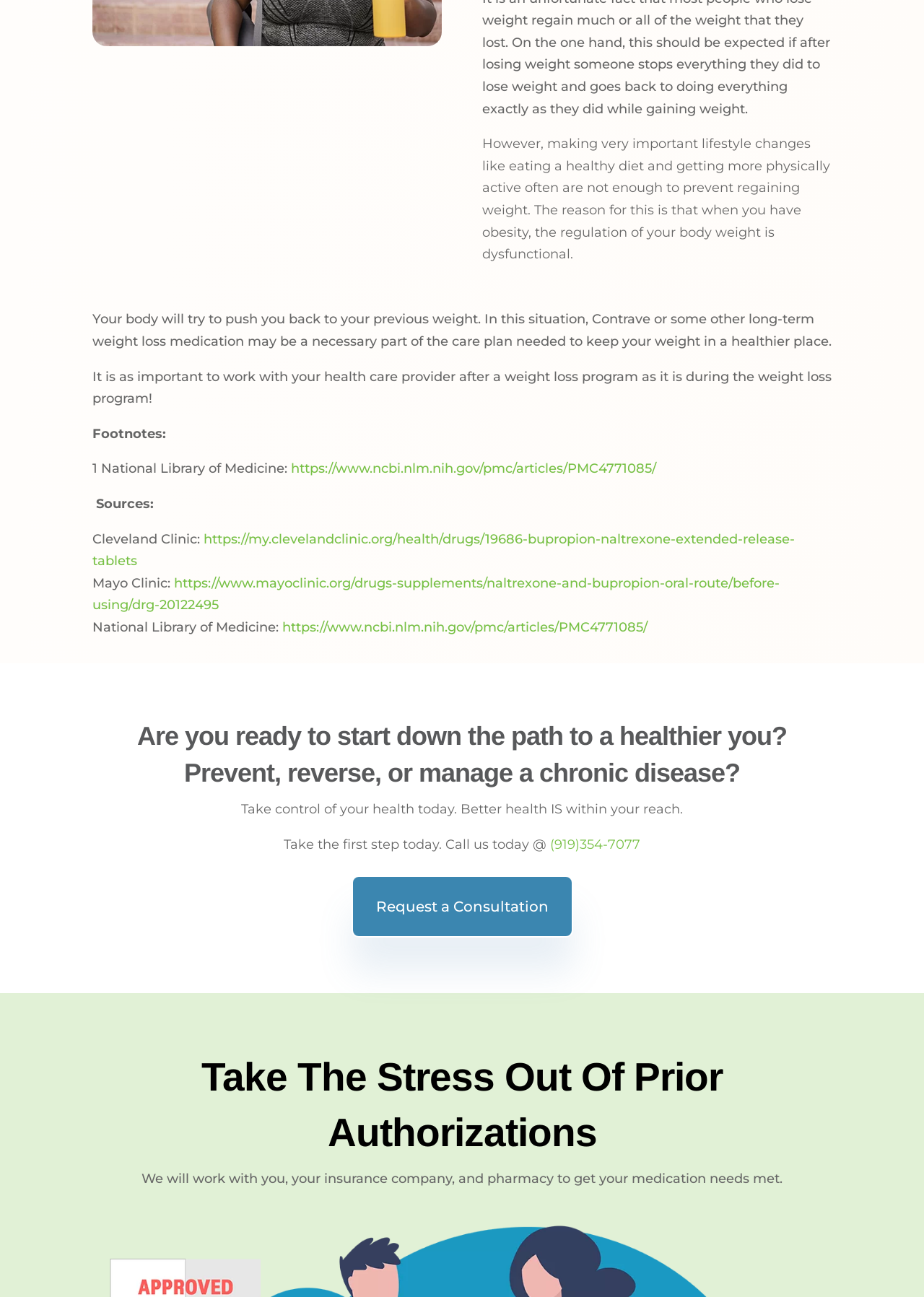Provide a brief response to the question below using one word or phrase:
What is the benefit of prior authorizations?

Stress reduction